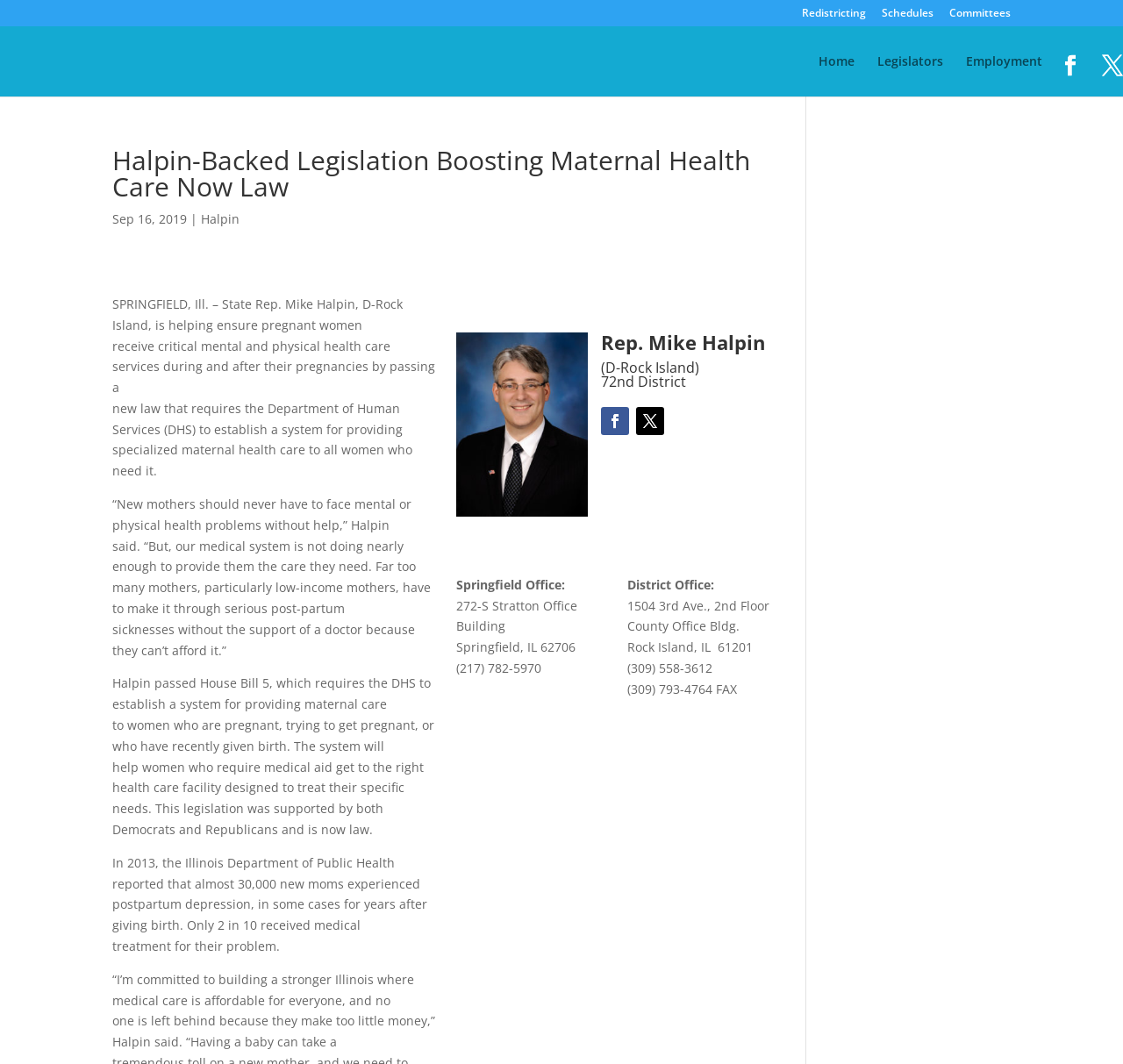Find the bounding box coordinates of the element to click in order to complete the given instruction: "Contact the 'Springfield Office'."

[0.406, 0.541, 0.503, 0.557]